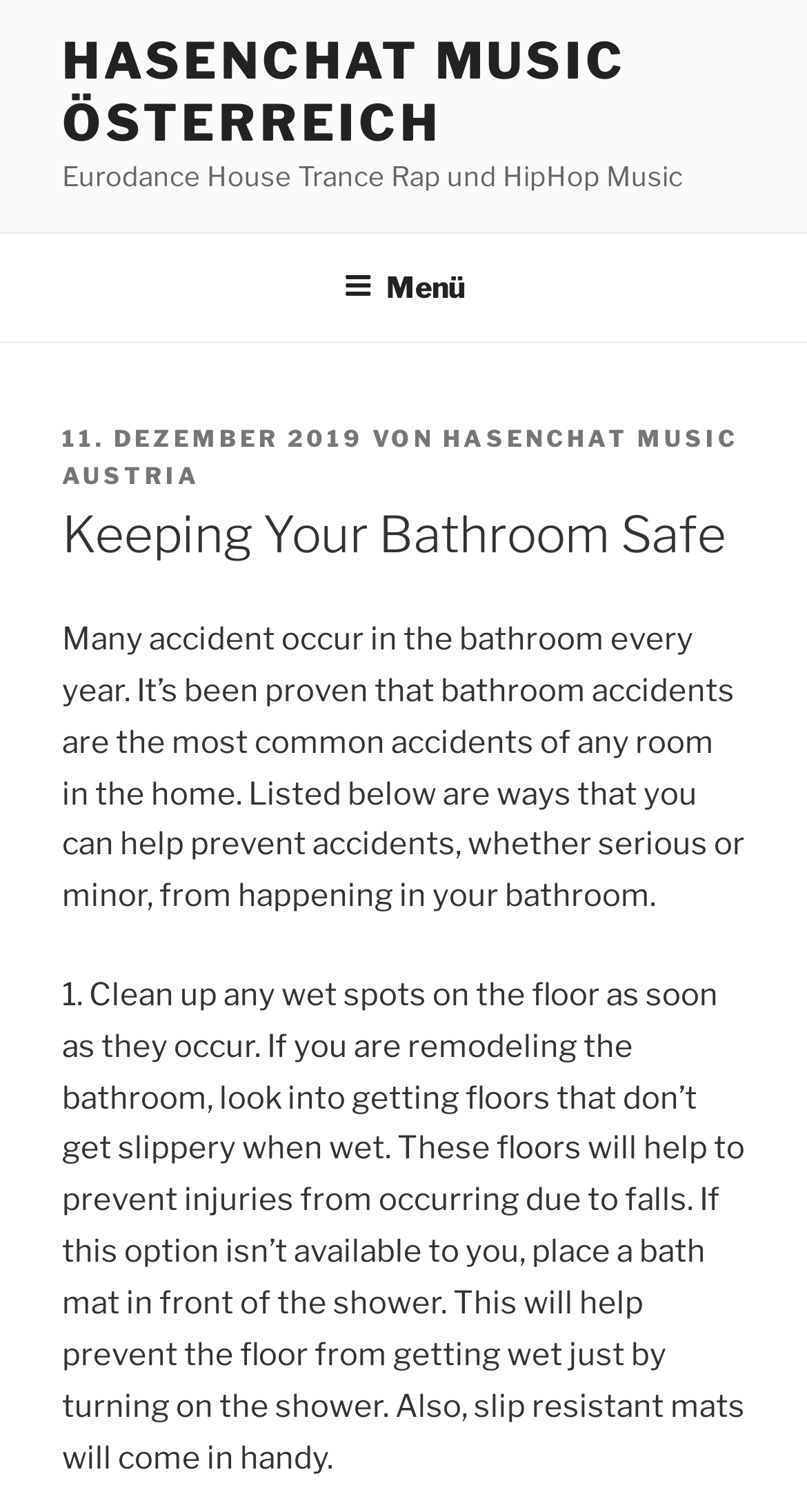What type of floors can help prevent injuries?
Please answer using one word or phrase, based on the screenshot.

Non-slippery floors